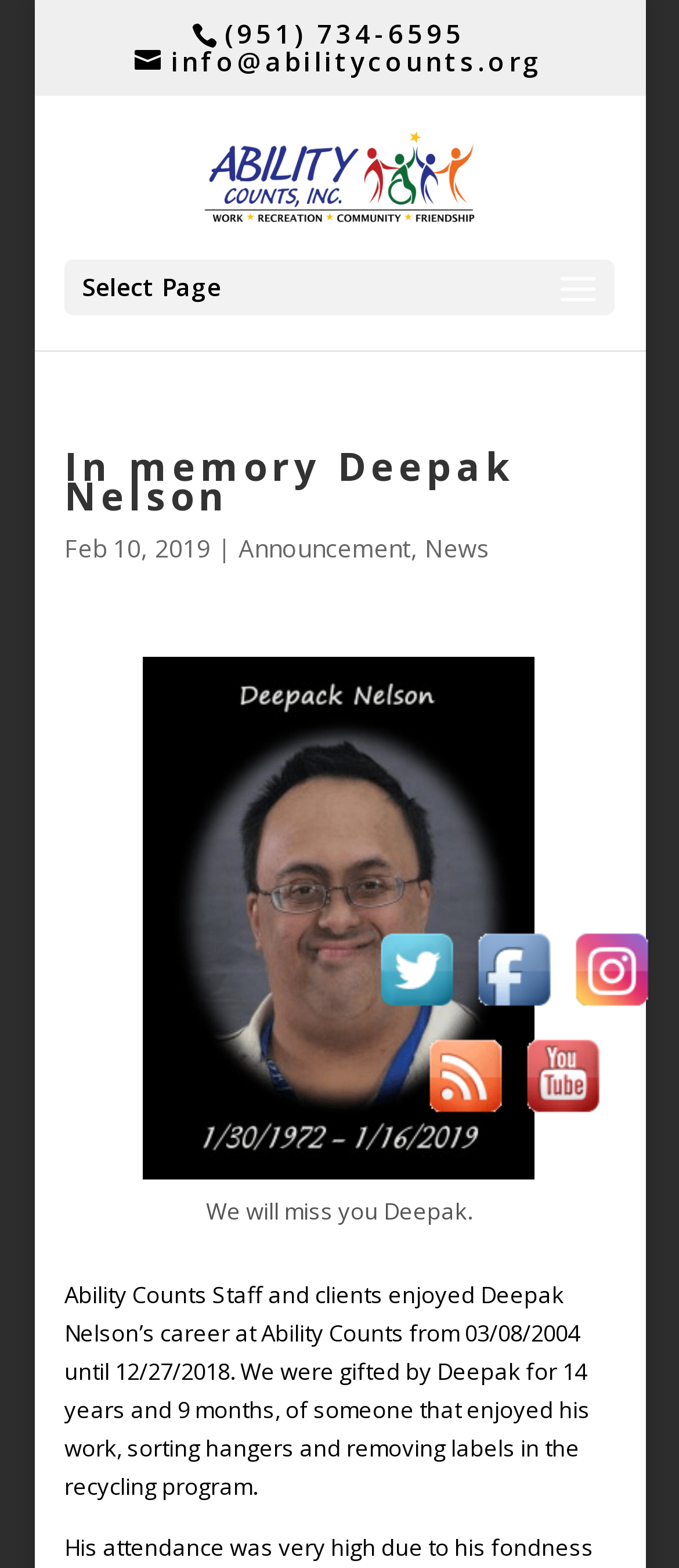Based on the element description: "title="Visit Us On Instagram"", identify the bounding box coordinates for this UI element. The coordinates must be four float numbers between 0 and 1, listed as [left, top, right, bottom].

[0.828, 0.633, 0.972, 0.653]